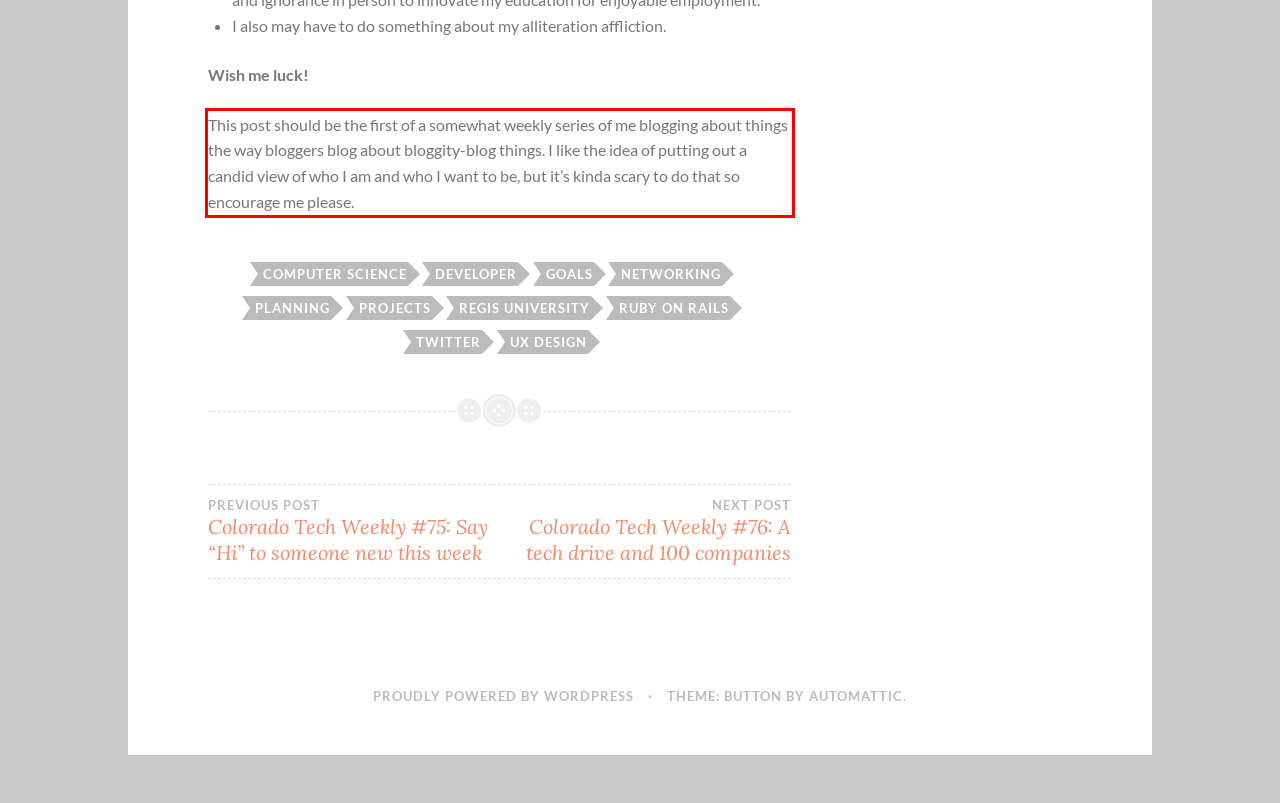Given a webpage screenshot with a red bounding box, perform OCR to read and deliver the text enclosed by the red bounding box.

This post should be the first of a somewhat weekly series of me blogging about things the way bloggers blog about bloggity-blog things. I like the idea of putting out a candid view of who I am and who I want to be, but it’s kinda scary to do that so encourage me please.